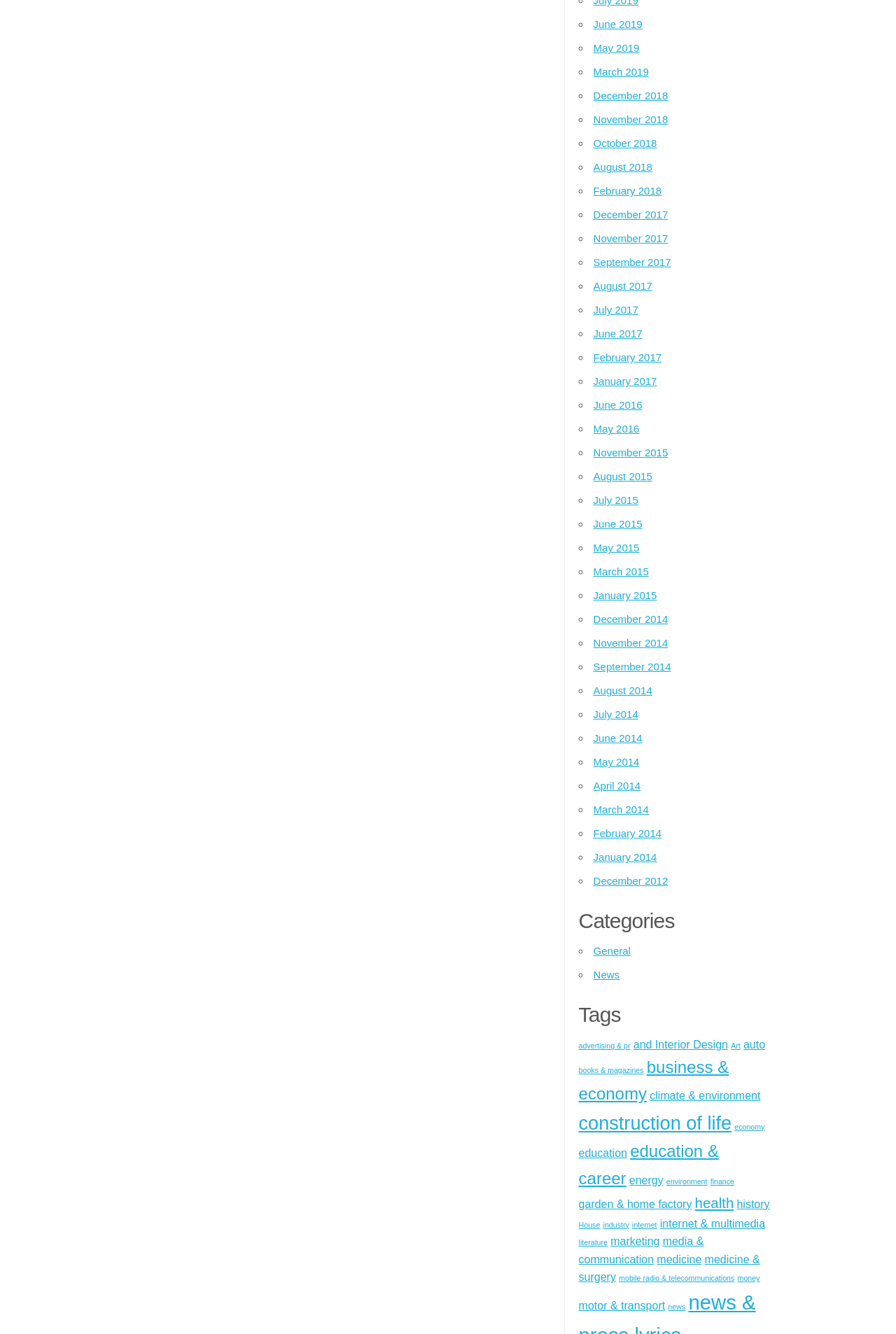Identify the bounding box coordinates for the element that needs to be clicked to fulfill this instruction: "Click on 'Best Fish Finders Under $400'". Provide the coordinates in the format of four float numbers between 0 and 1: [left, top, right, bottom].

None